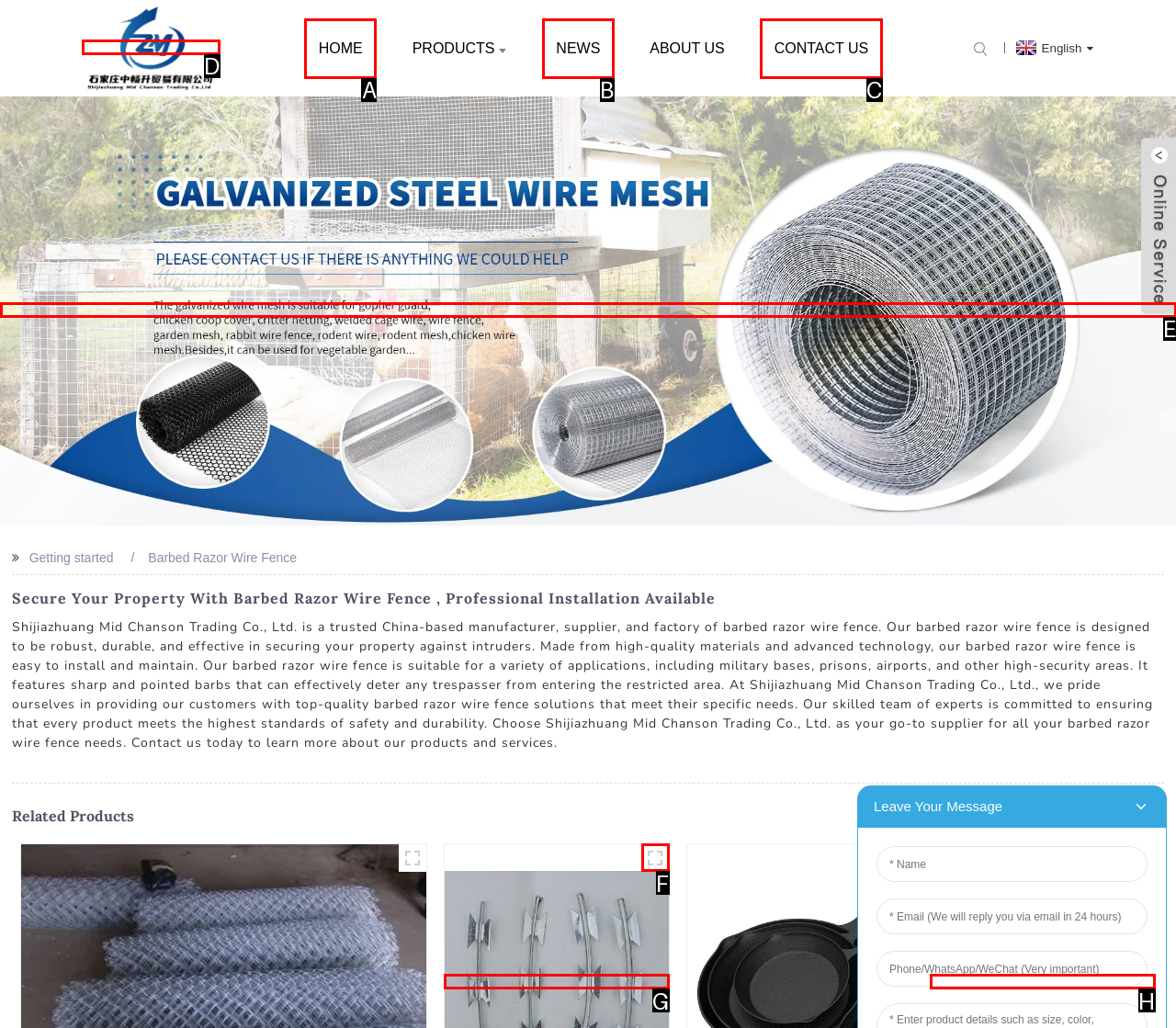Select the correct UI element to click for this task: Click the logo.
Answer using the letter from the provided options.

D